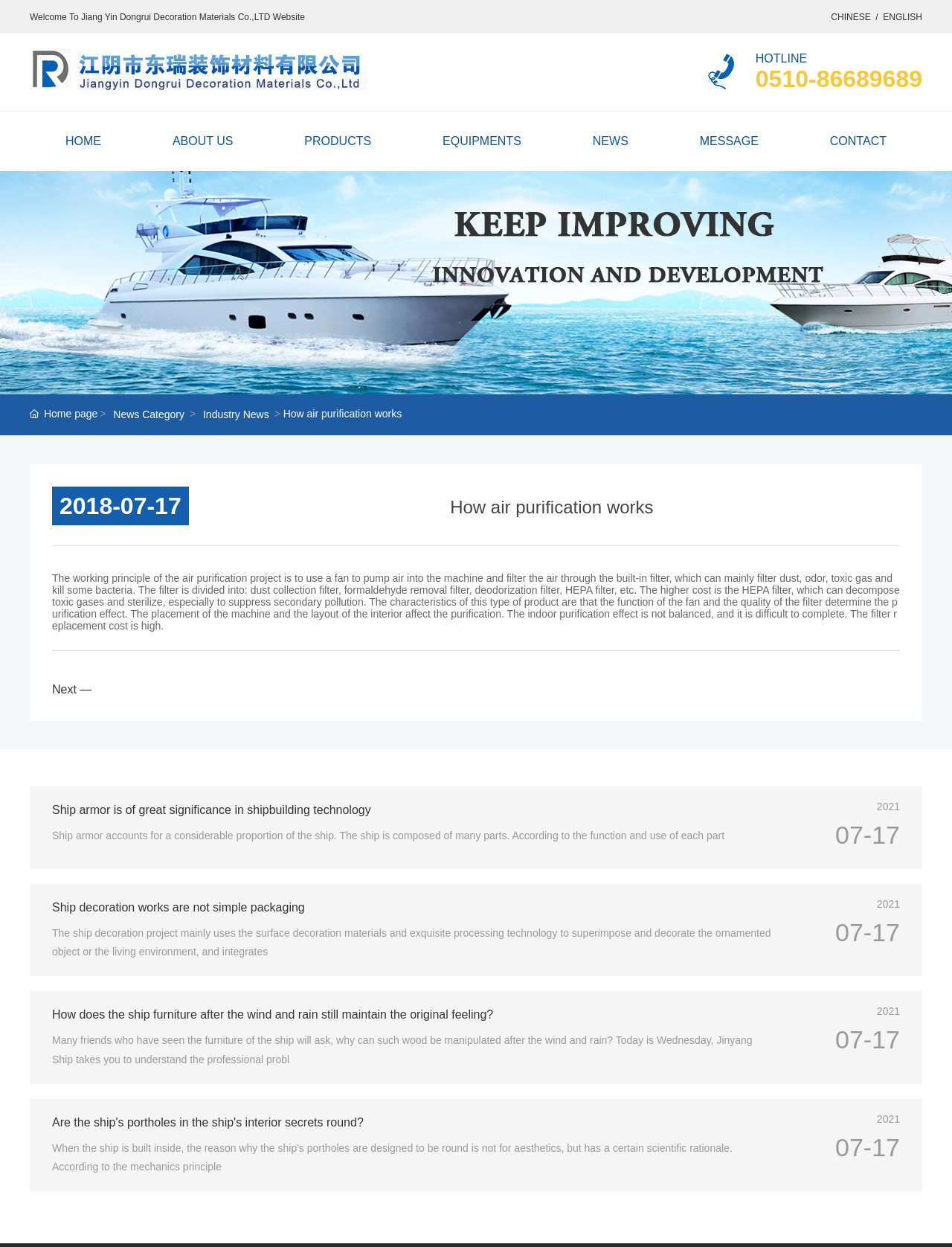What is the function of the HEPA filter?
Give a detailed and exhaustive answer to the question.

The HEPA filter is mentioned in the text as one of the filters used in the air purification project, and it is stated that it can decompose toxic gases and sterilize, especially to suppress secondary pollution.